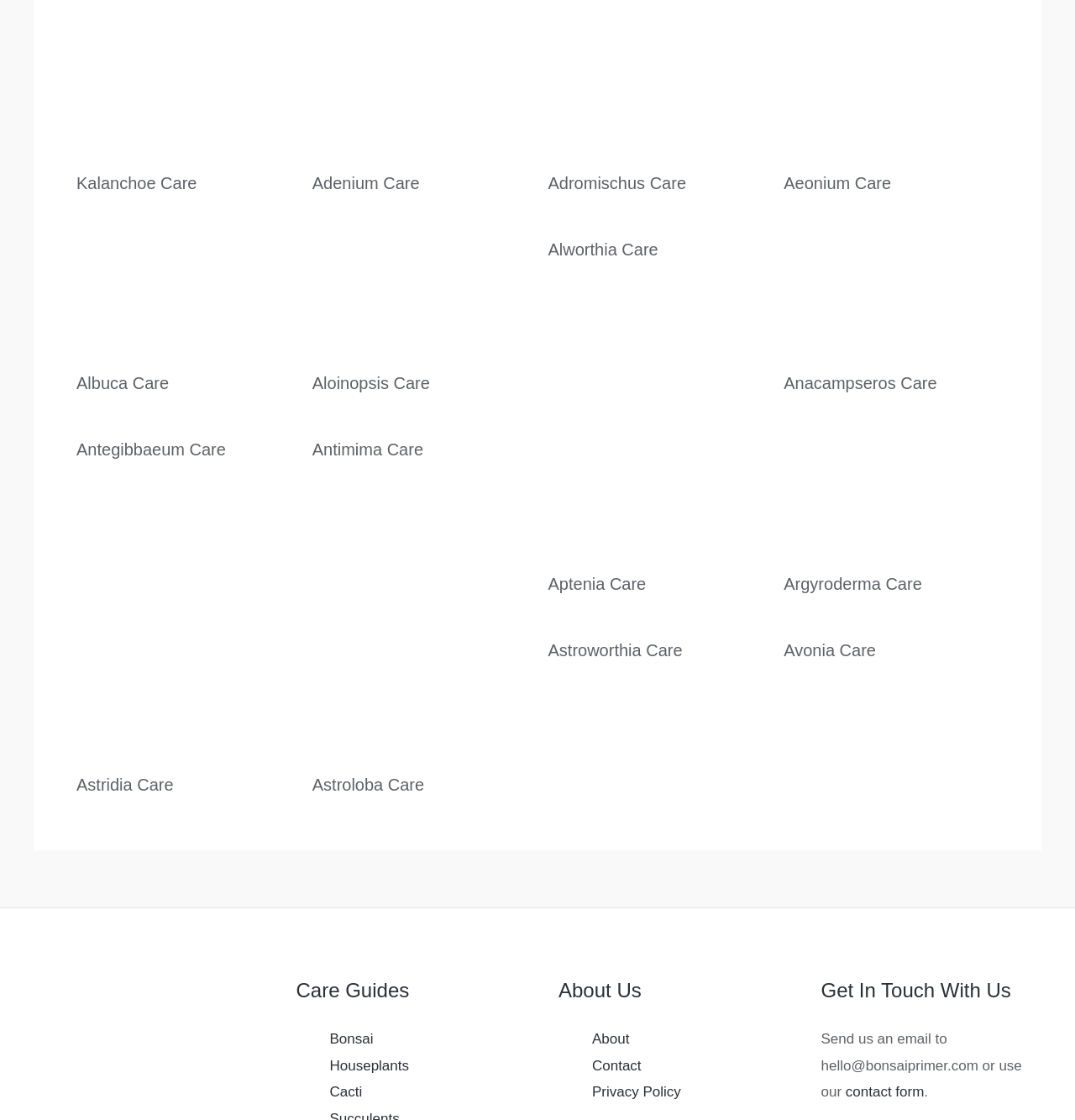Kindly determine the bounding box coordinates for the area that needs to be clicked to execute this instruction: "explore Aptenia".

[0.51, 0.434, 0.71, 0.448]